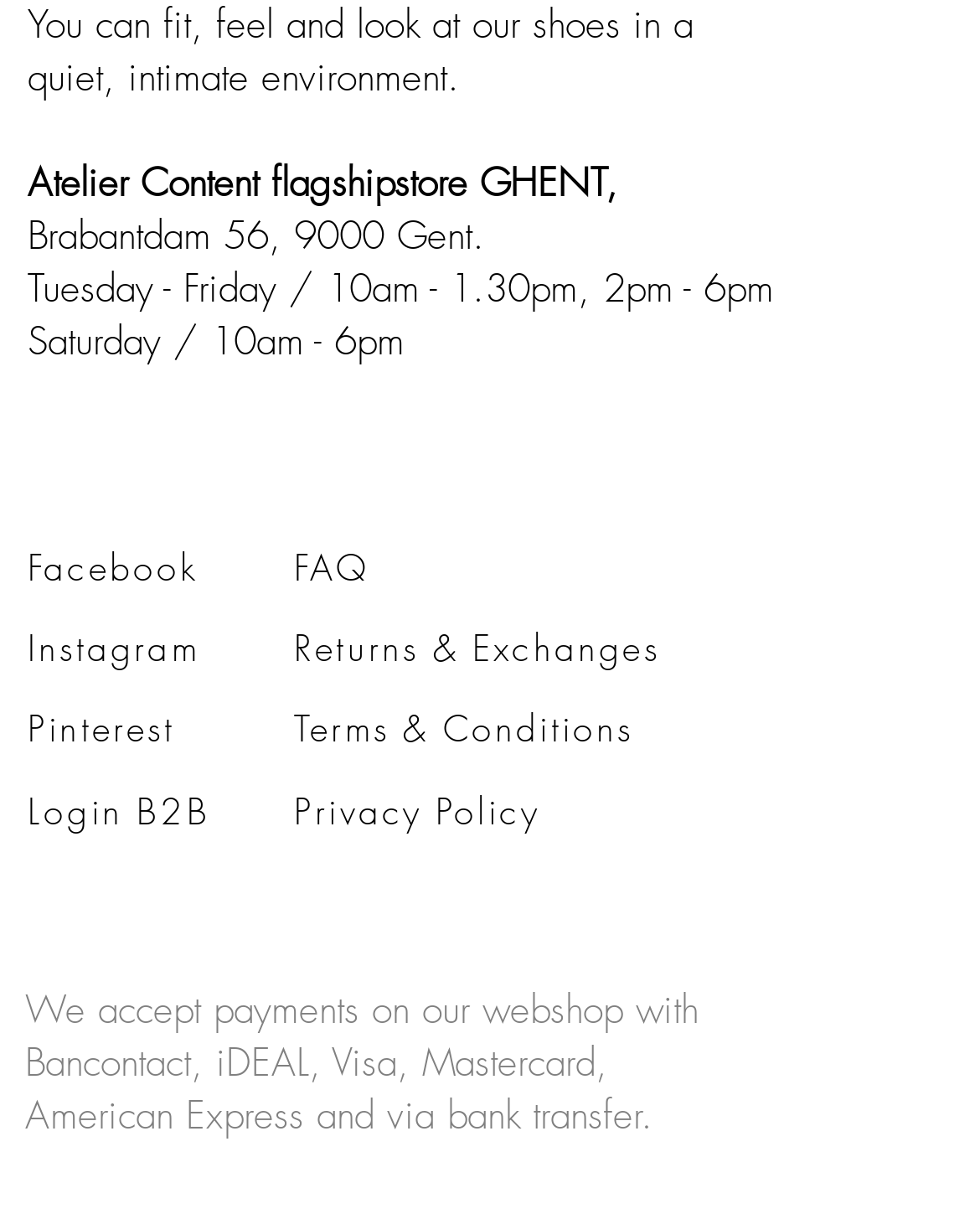Extract the bounding box coordinates of the UI element described by: "Facebook". The coordinates should include four float numbers ranging from 0 to 1, e.g., [left, top, right, bottom].

[0.028, 0.445, 0.203, 0.485]